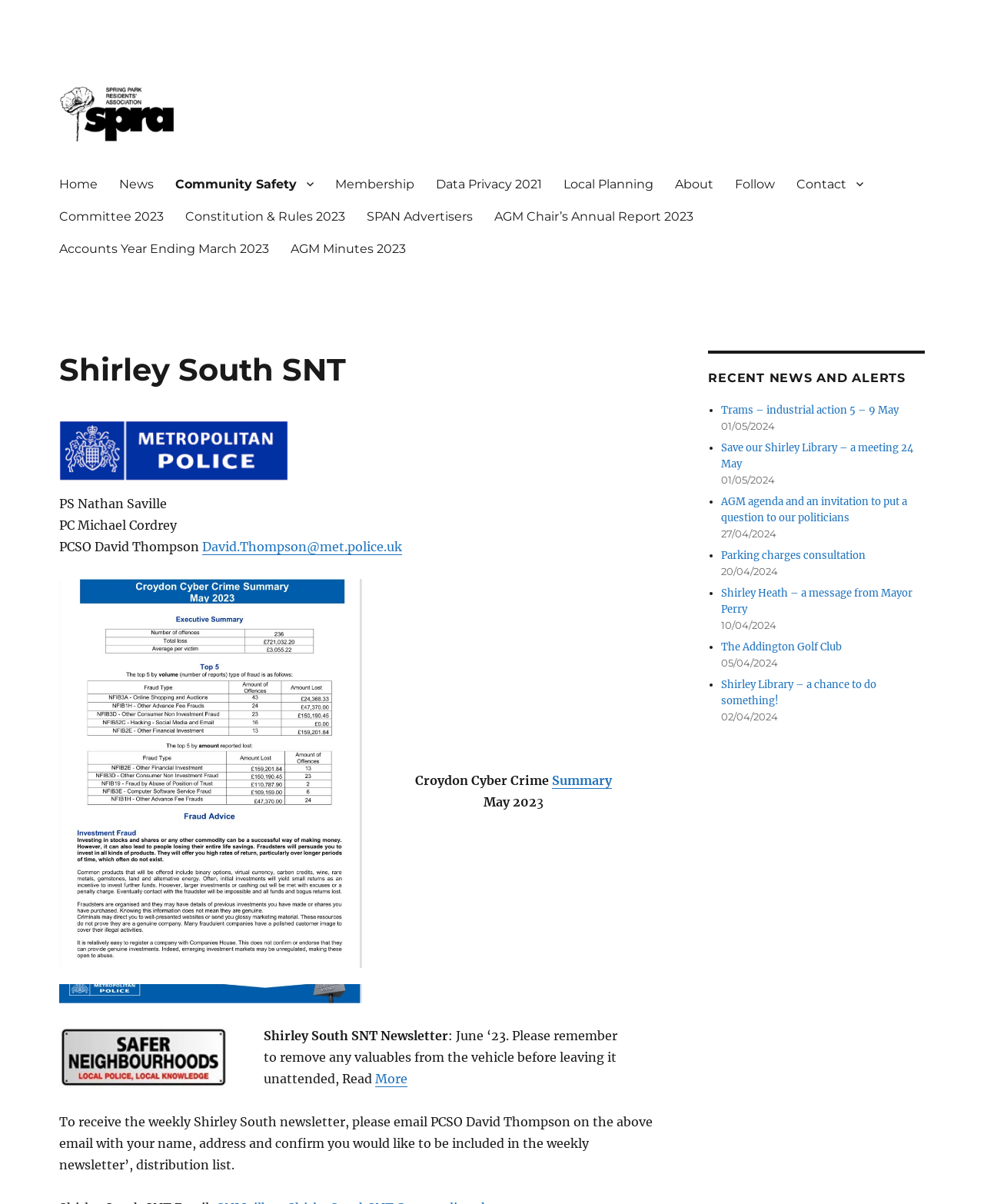Locate and provide the bounding box coordinates for the HTML element that matches this description: "Membership".

[0.33, 0.139, 0.432, 0.166]